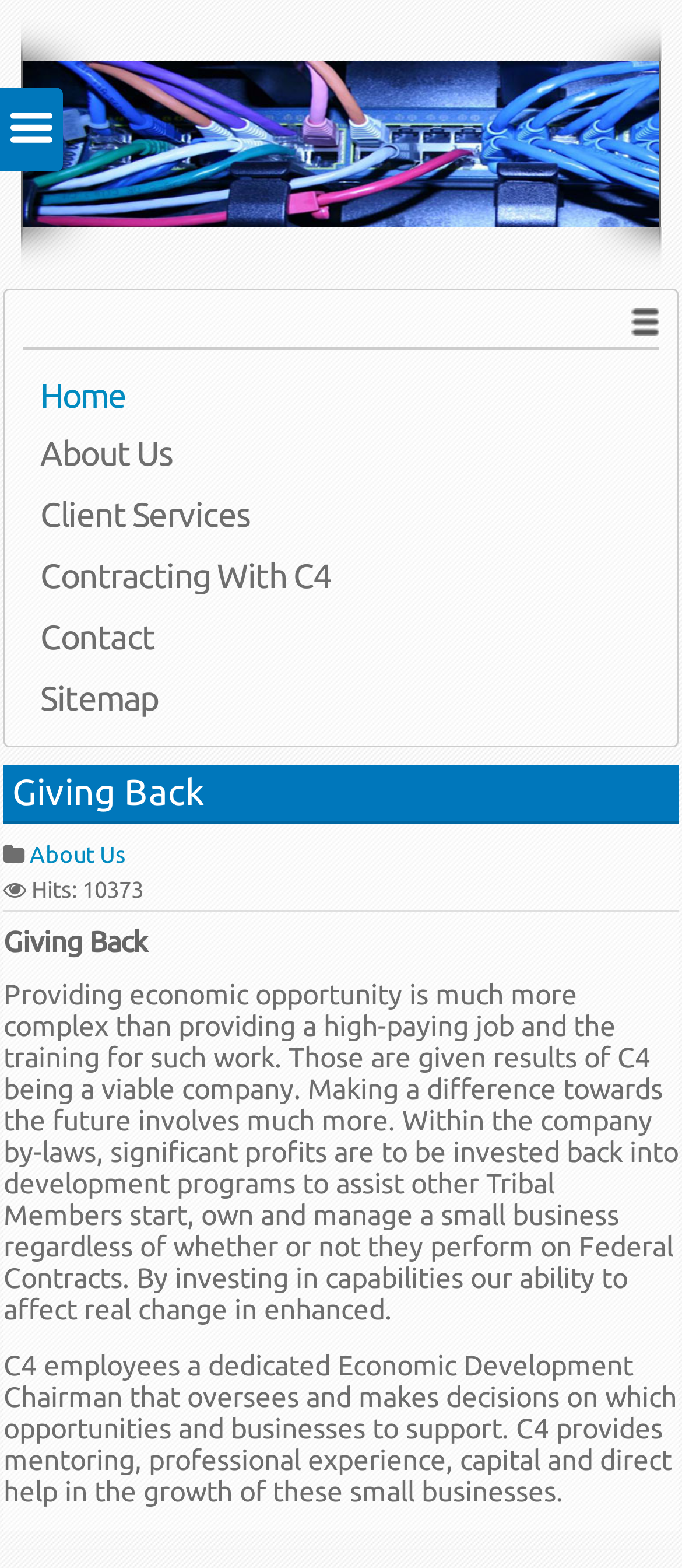Create an elaborate caption that covers all aspects of the webpage.

The webpage is titled "C4EI - Giving Back" and has a prominent image of a flag tank at the top, taking up most of the width. Below the image, there is a section with a heading that reads "Giving Back". 

To the right of the image, there is a vertical navigation menu with seven links: "Home", "About Us", "Client Services", "Contracting With C4", "Contact", "Sitemap", and "Giving Back". 

Below the navigation menu, there is a heading that reads "Giving Back" again, followed by a link with the same text. 

The main content of the page is divided into two sections. The first section has a description list with two items. The first item has a link to "About Us" and the second item displays the text "Hits: 10373". 

The second section has a heading that reads "Giving Back" once more, followed by two blocks of text. The first block explains the complexity of providing economic opportunity and how C4 invests profits back into development programs to assist Tribal Members in starting and managing small businesses. The second block describes the role of the Economic Development Chairman in supporting and mentoring these small businesses.